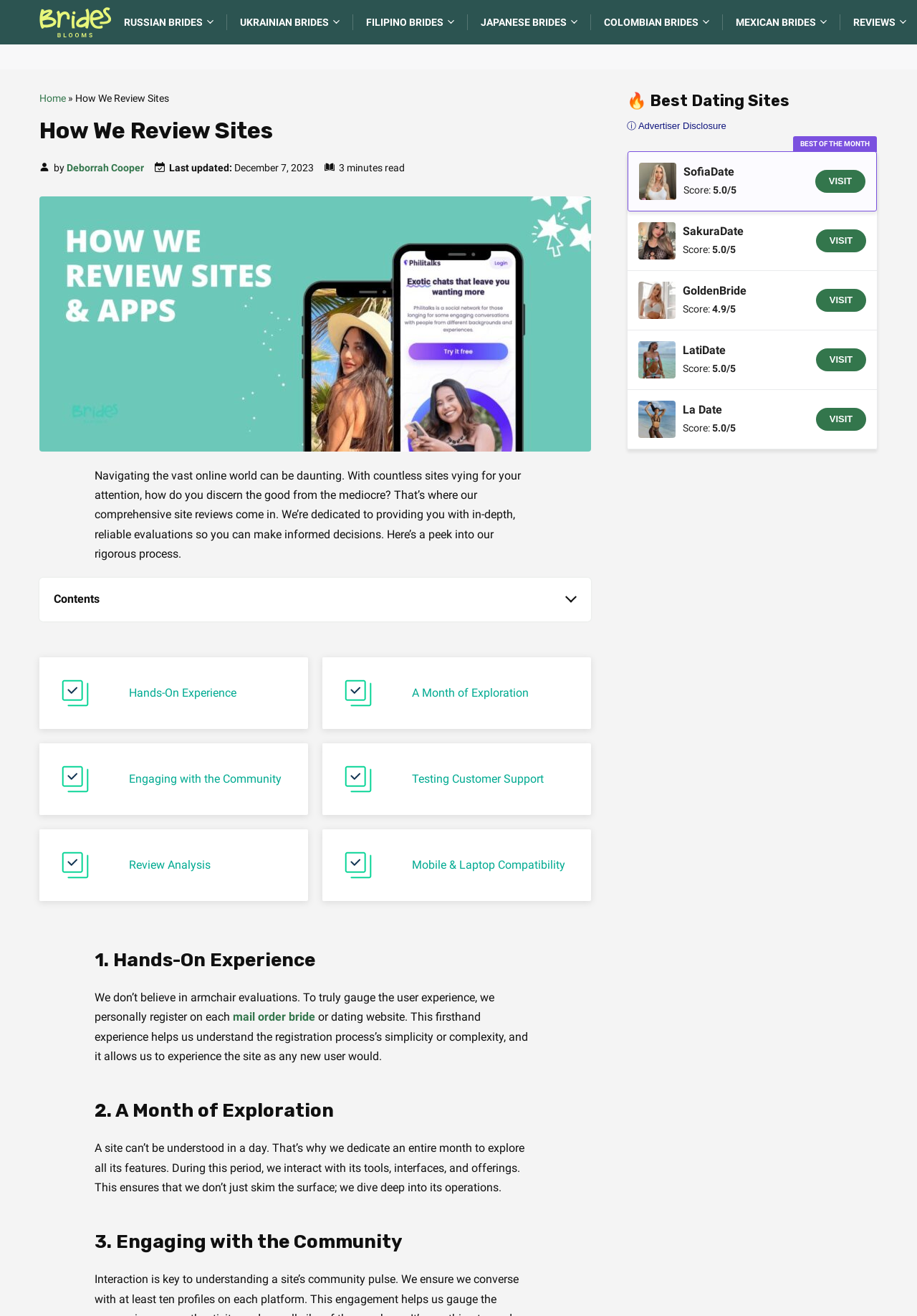Could you locate the bounding box coordinates for the section that should be clicked to accomplish this task: "Click on the 'RUSSIAN BRIDES' link".

[0.135, 0.0, 0.233, 0.038]